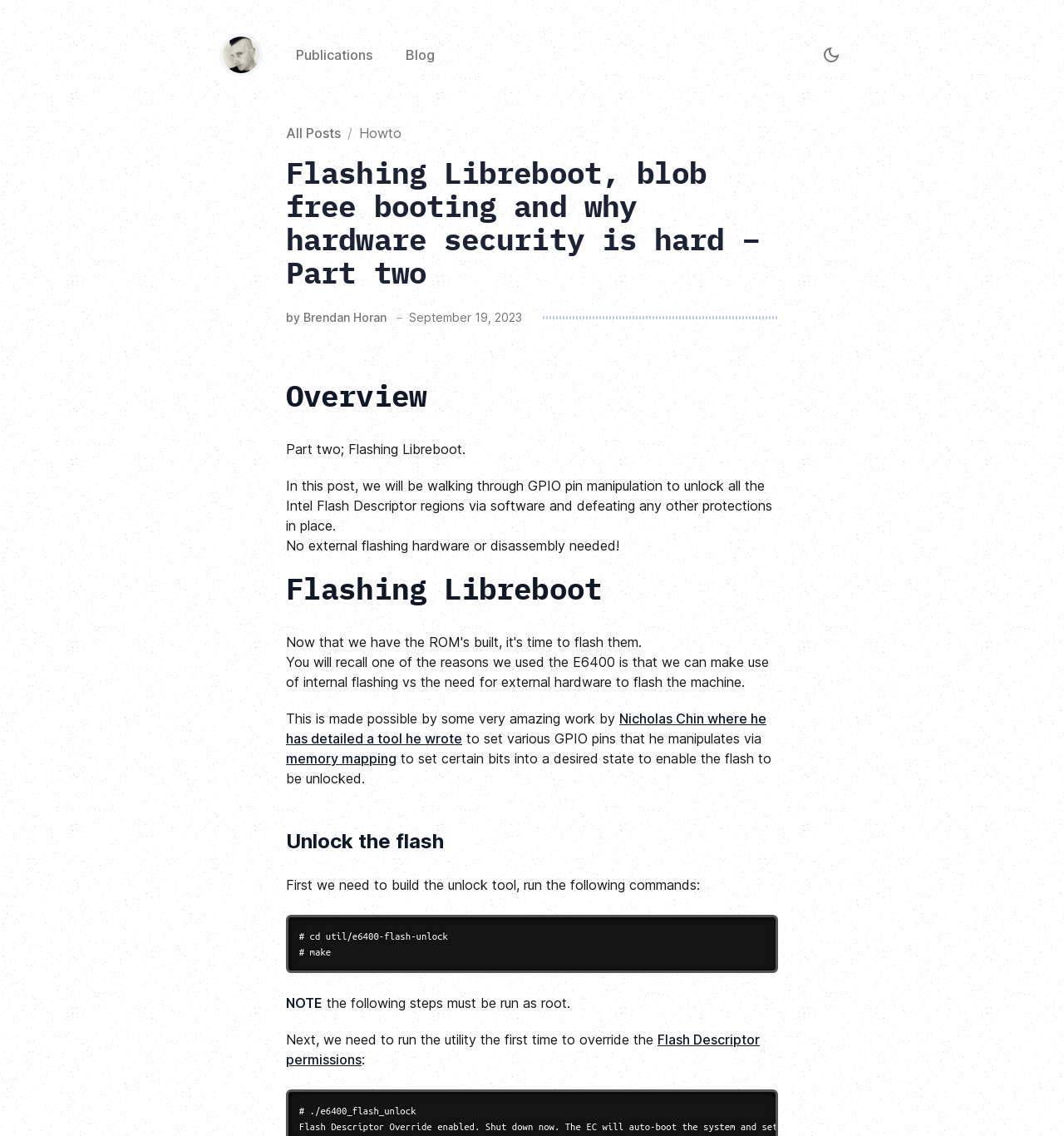What is required to run the unlock tool?
Answer the question with just one word or phrase using the image.

root privileges